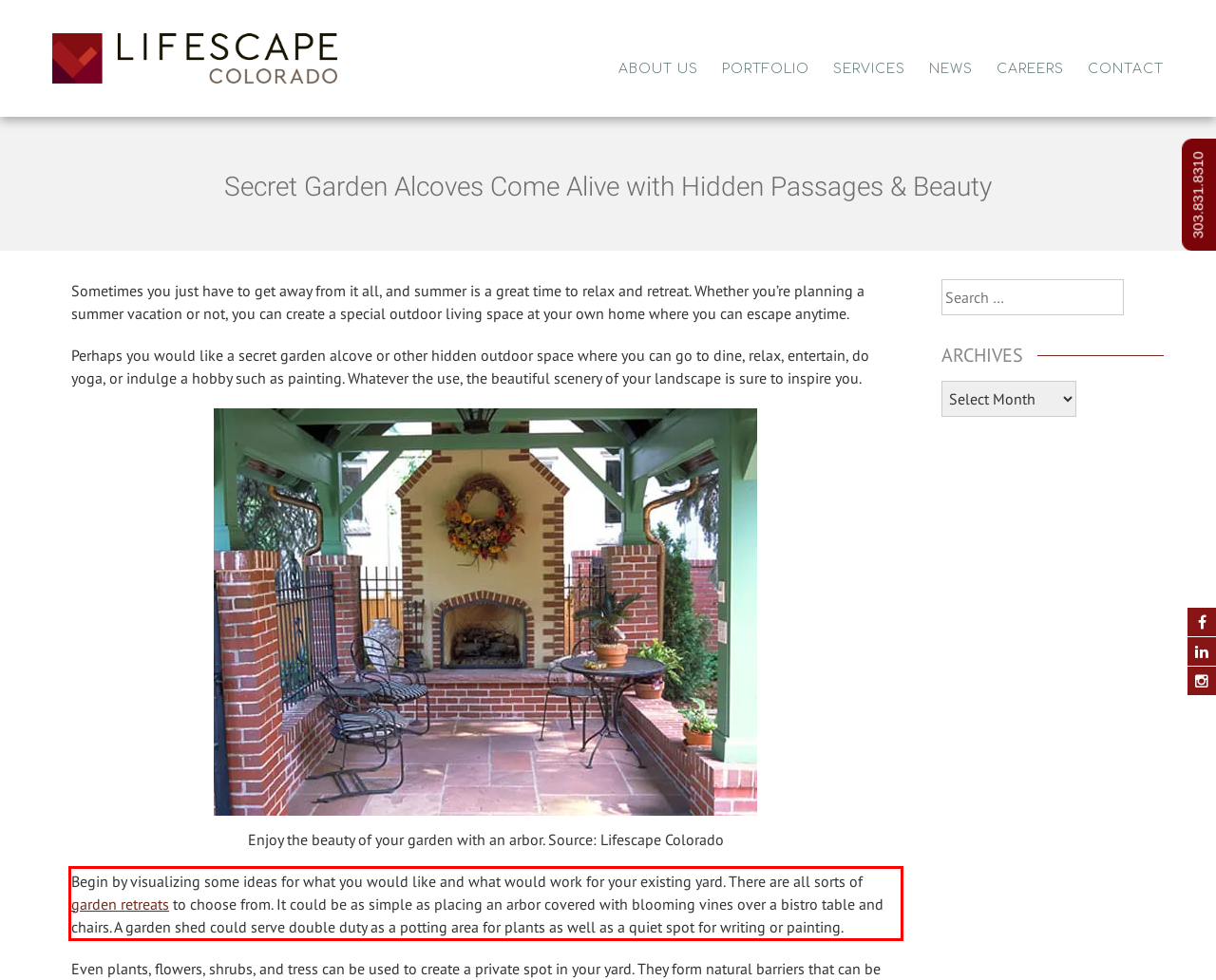Please look at the screenshot provided and find the red bounding box. Extract the text content contained within this bounding box.

Begin by visualizing some ideas for what you would like and what would work for your existing yard. There are all sorts of garden retreats to choose from. It could be as simple as placing an arbor covered with blooming vines over a bistro table and chairs. A garden shed could serve double duty as a potting area for plants as well as a quiet spot for writing or painting.